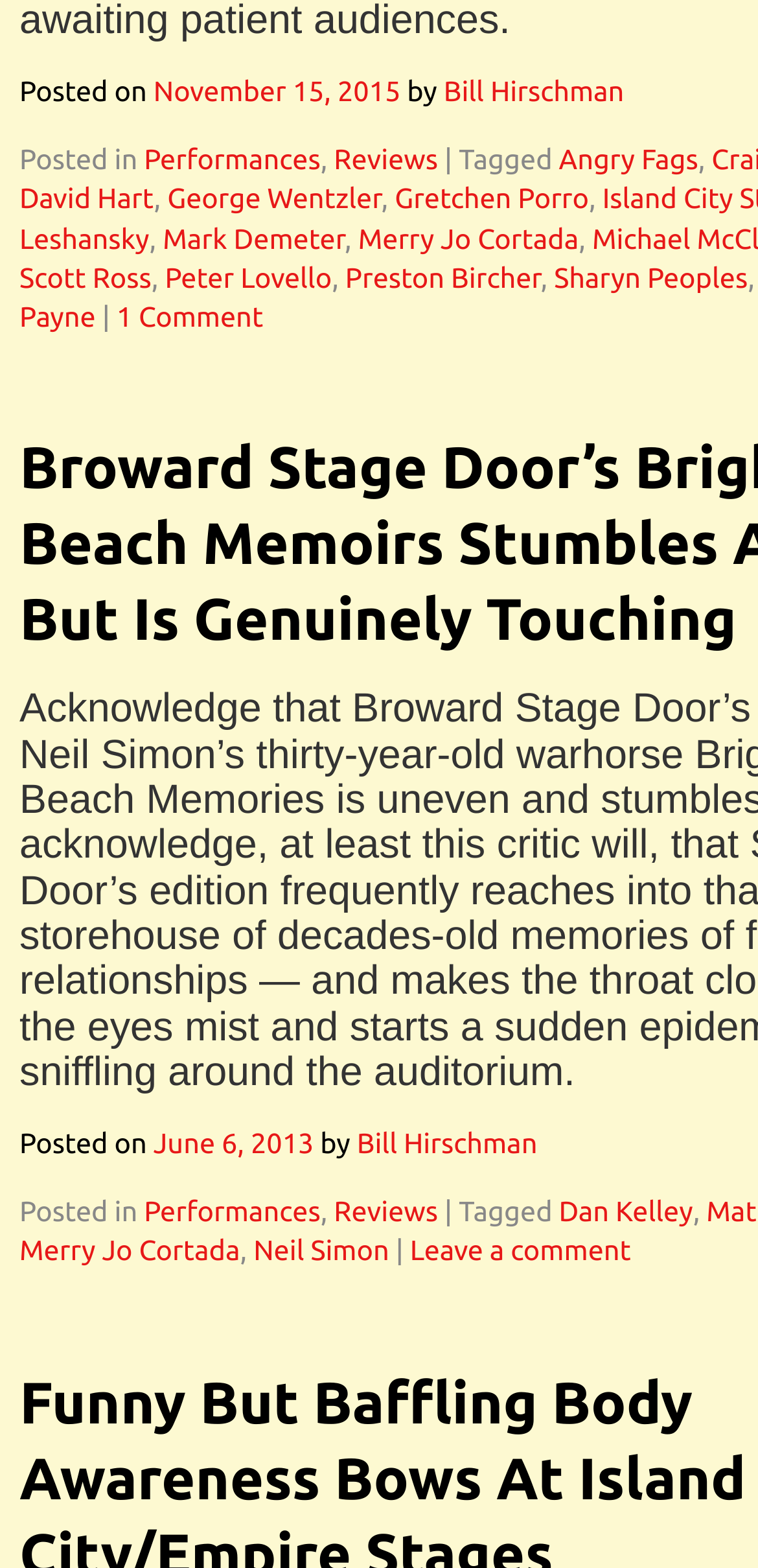How many comments does the second post have?
Look at the image and answer the question with a single word or phrase.

No comments